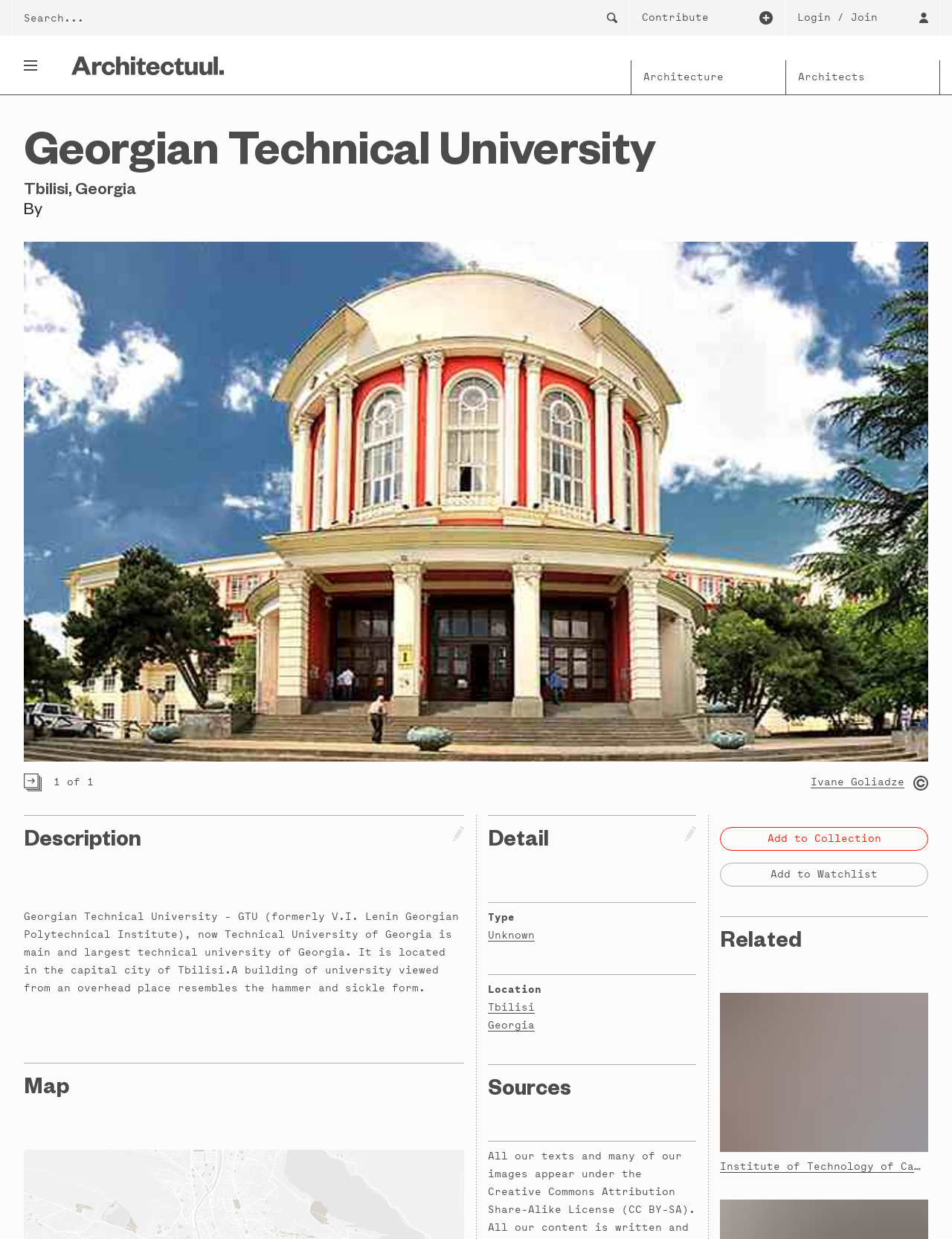Locate the bounding box coordinates of the element to click to perform the following action: 'Login or join'. The coordinates should be given as four float values between 0 and 1, in the form of [left, top, right, bottom].

[0.825, 0.0, 0.988, 0.029]